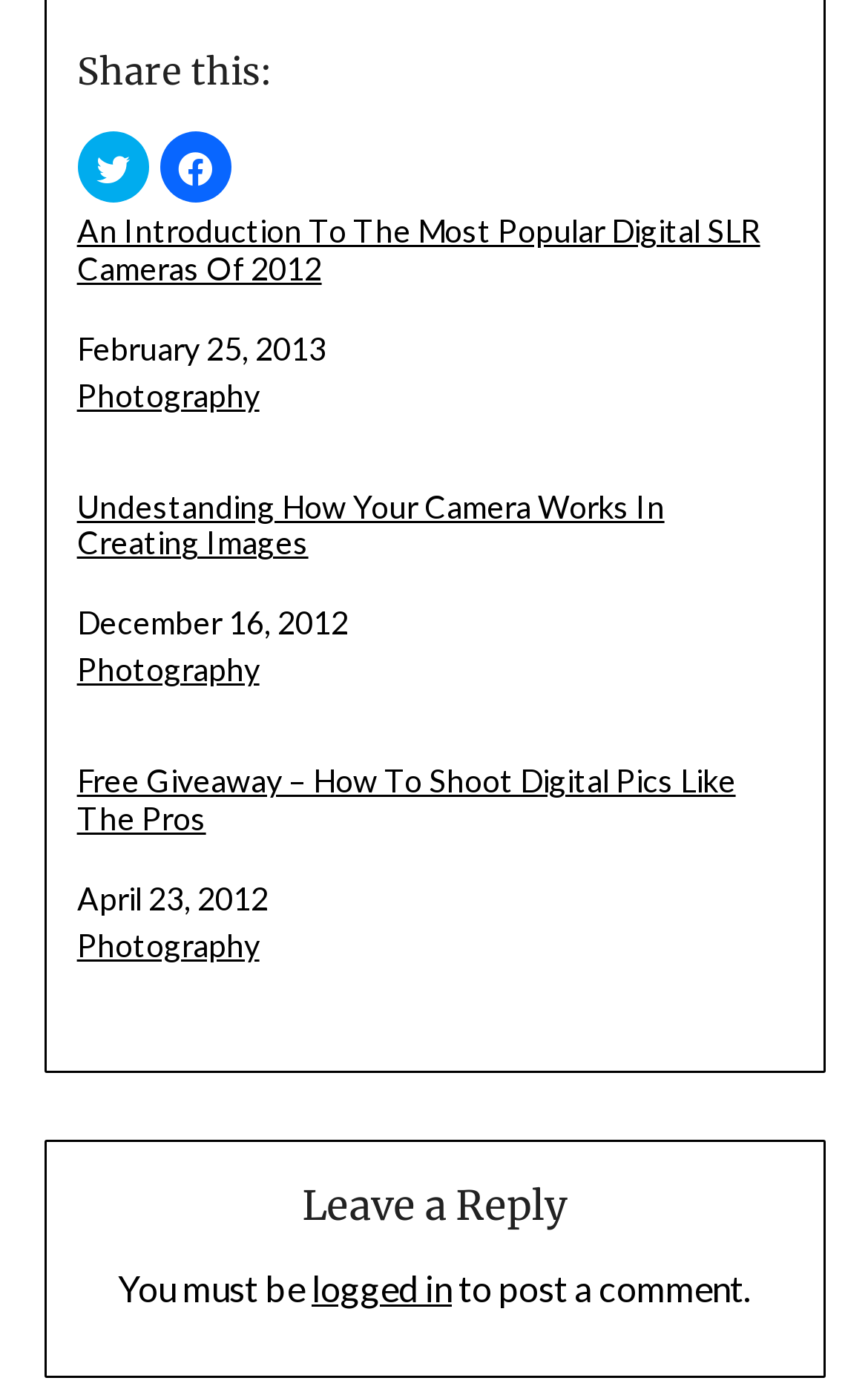Determine the bounding box coordinates of the clickable area required to perform the following instruction: "View related post 'An Introduction To The Most Popular Digital SLR Cameras Of 2012'". The coordinates should be represented as four float numbers between 0 and 1: [left, top, right, bottom].

[0.089, 0.153, 0.911, 0.207]